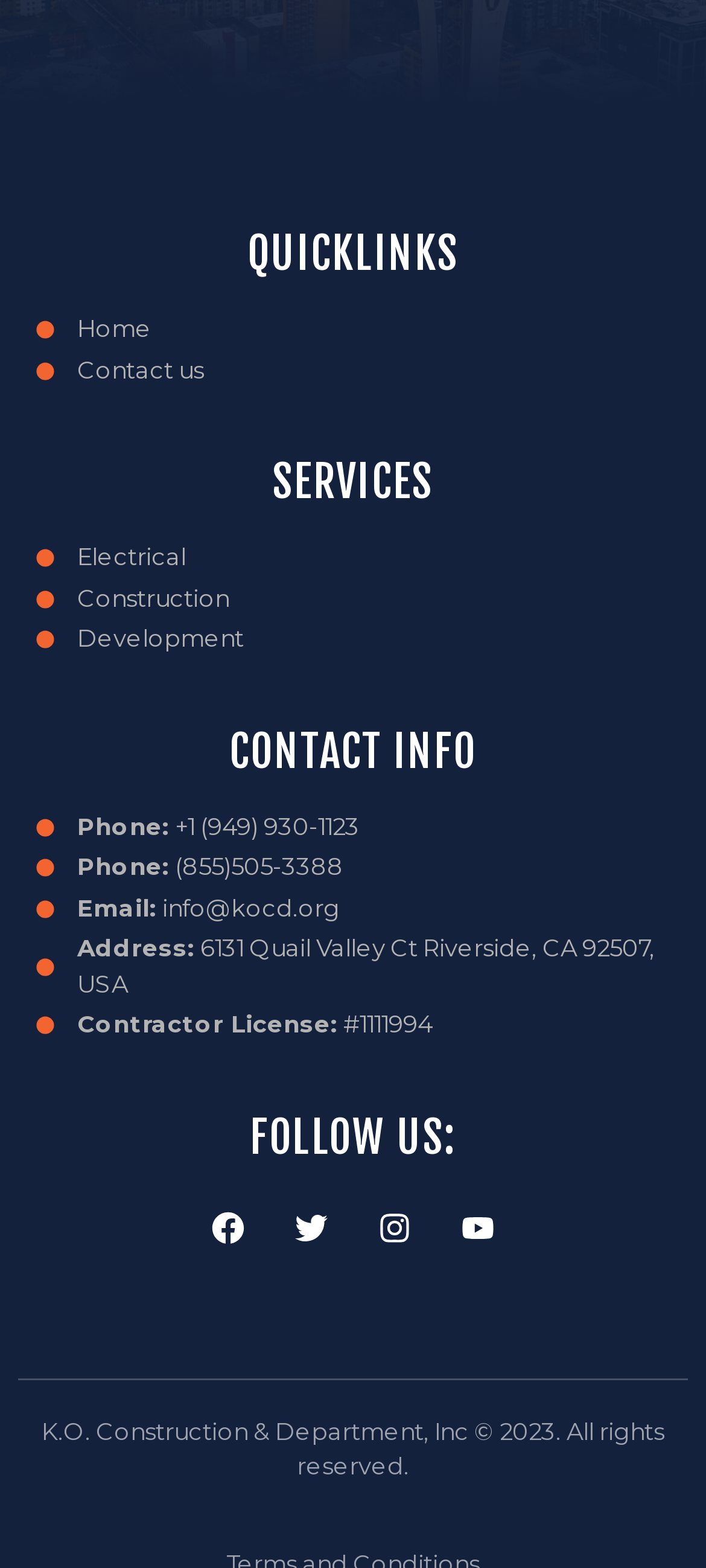Identify the bounding box coordinates of the area you need to click to perform the following instruction: "Call using phone number +1 (949) 930-1123".

[0.051, 0.516, 0.949, 0.539]